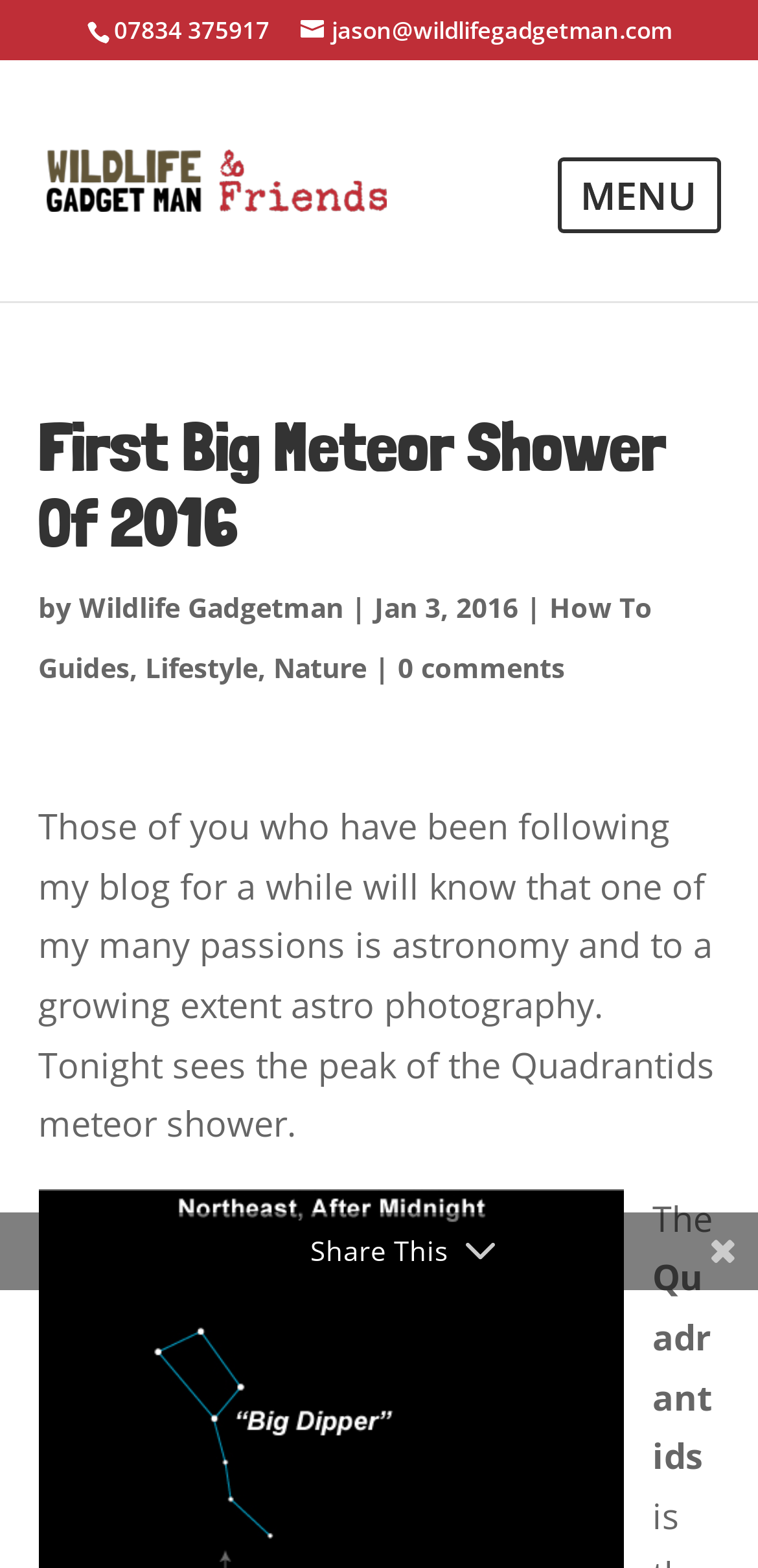How many comments does the article have? Refer to the image and provide a one-word or short phrase answer.

0 comments